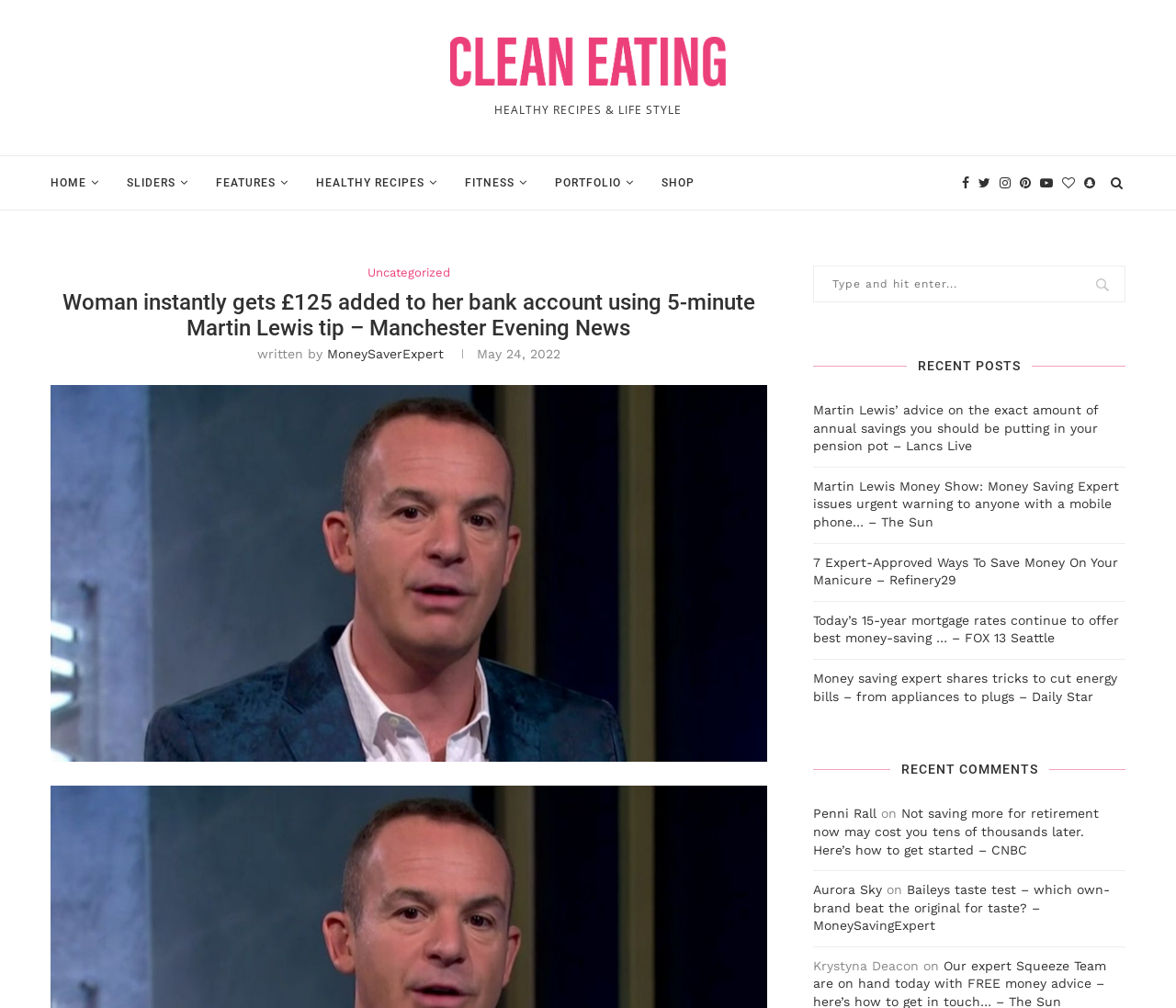Specify the bounding box coordinates of the element's region that should be clicked to achieve the following instruction: "View the 'RECENT POSTS' section". The bounding box coordinates consist of four float numbers between 0 and 1, in the format [left, top, right, bottom].

[0.691, 0.354, 0.957, 0.371]